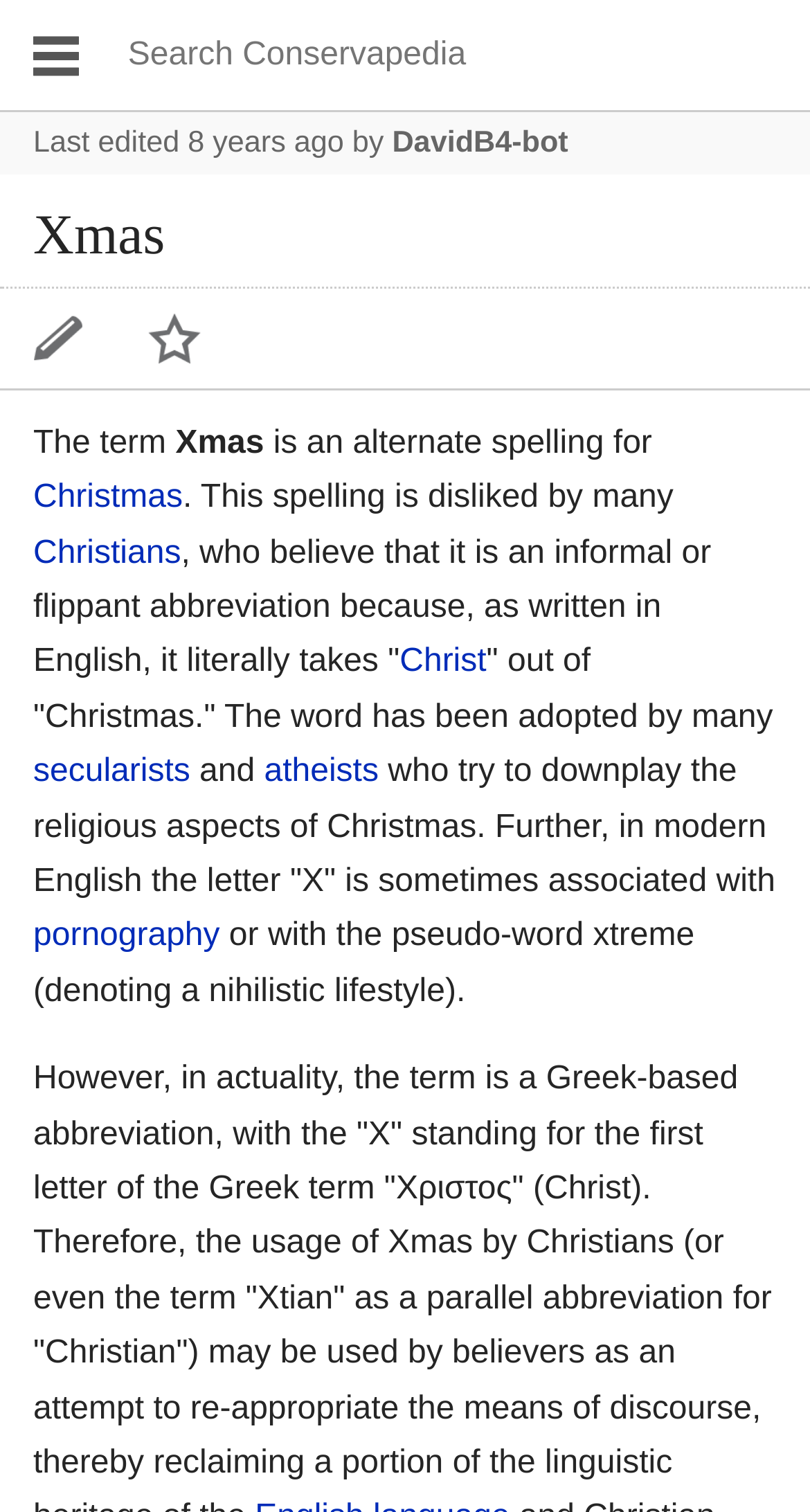Describe every aspect of the webpage in a detailed manner.

The webpage is about the term "Xmas" and its meaning. At the top, there is a layout table that spans the entire width of the page. Within this table, there is a link to open the main menu, located at the top-left corner, and a search box at the top-right corner.

Below the layout table, there is a link indicating when the page was last edited, followed by the name of the editor, DavidB4-bot. The main heading "Xmas" is centered at the top of the page.

The content of the page is divided into sections. The first section starts with a list item suggesting to edit the lead section of the page, followed by a link to watch the page. The text in this section explains that "Xmas" is an alternate spelling for Christmas, which is disliked by many Christians.

The next section provides more information about the term "Xmas", stating that it is a Greek-based abbreviation, with the "X" standing for the first letter of the Greek term "Χριστος" (Christ). This section also mentions that some Christians use the term "Xmas" to re-appropriate the means of discourse.

Throughout the page, there are links to related terms such as "Christmas", "Christ", "Christians", "secularists", "atheists", and "pornography". The text is dense and informative, with no images on the page.